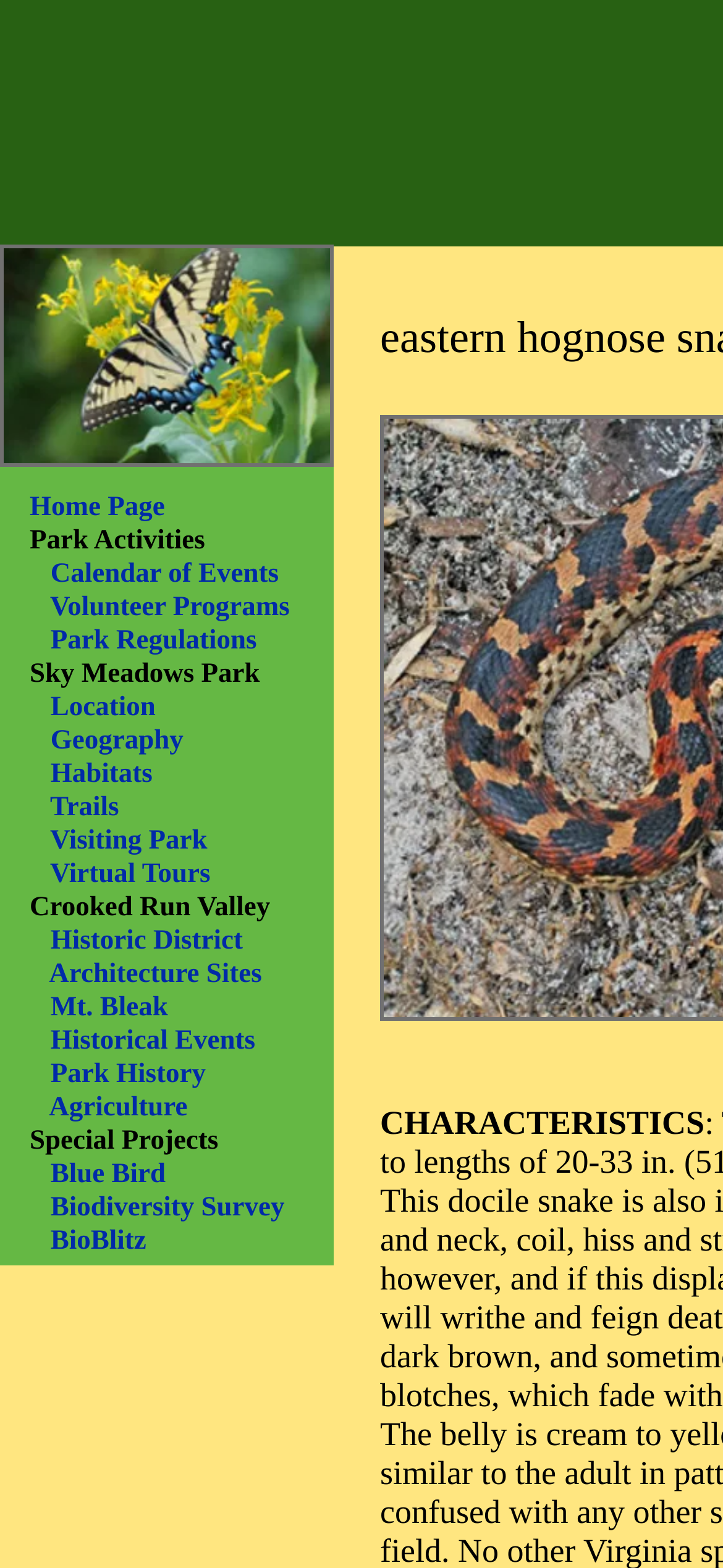Can you provide the bounding box coordinates for the element that should be clicked to implement the instruction: "explore trails"?

[0.069, 0.506, 0.165, 0.525]